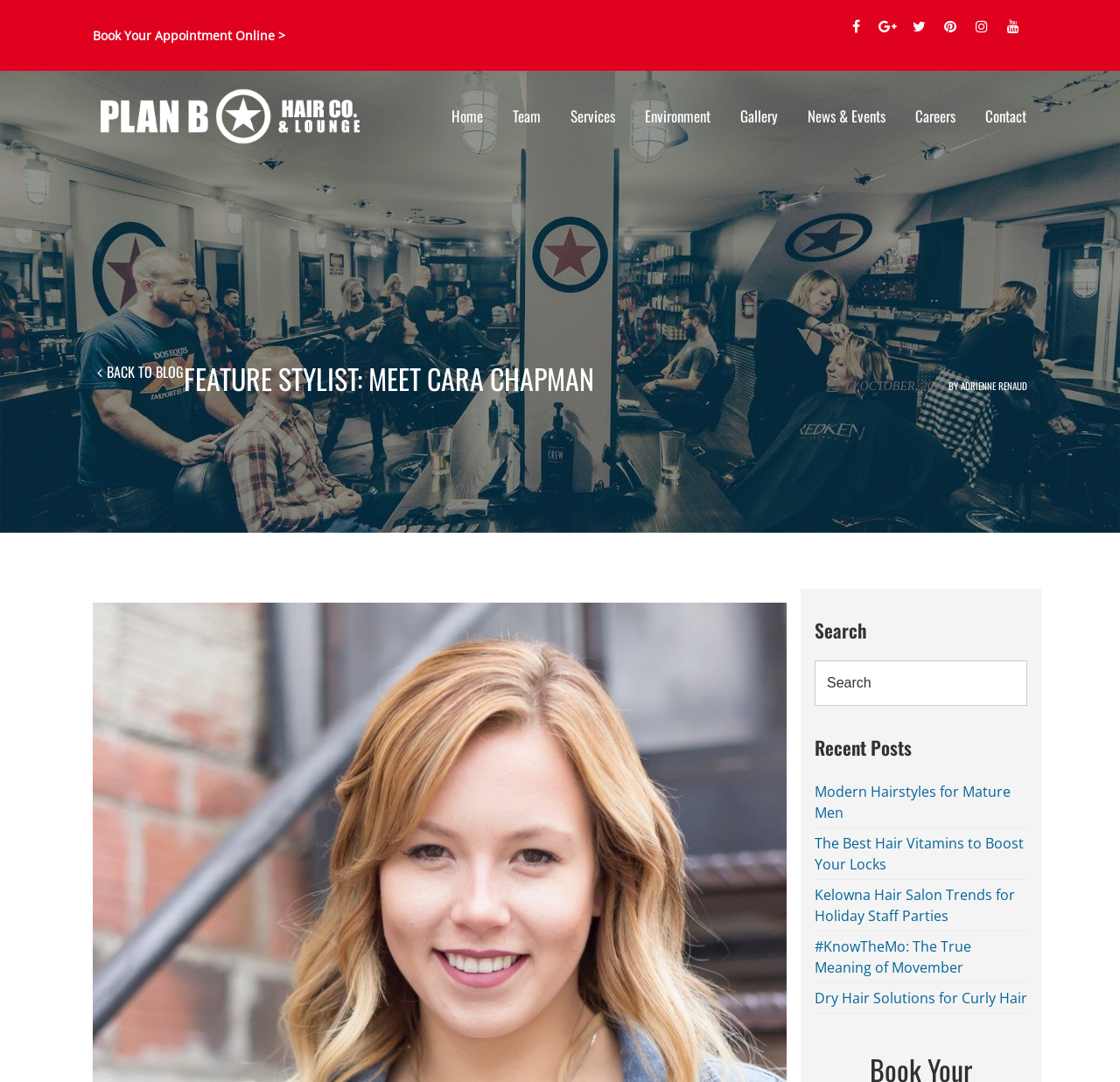What is the main title displayed on this webpage?

FEATURE STYLIST: MEET CARA CHAPMAN